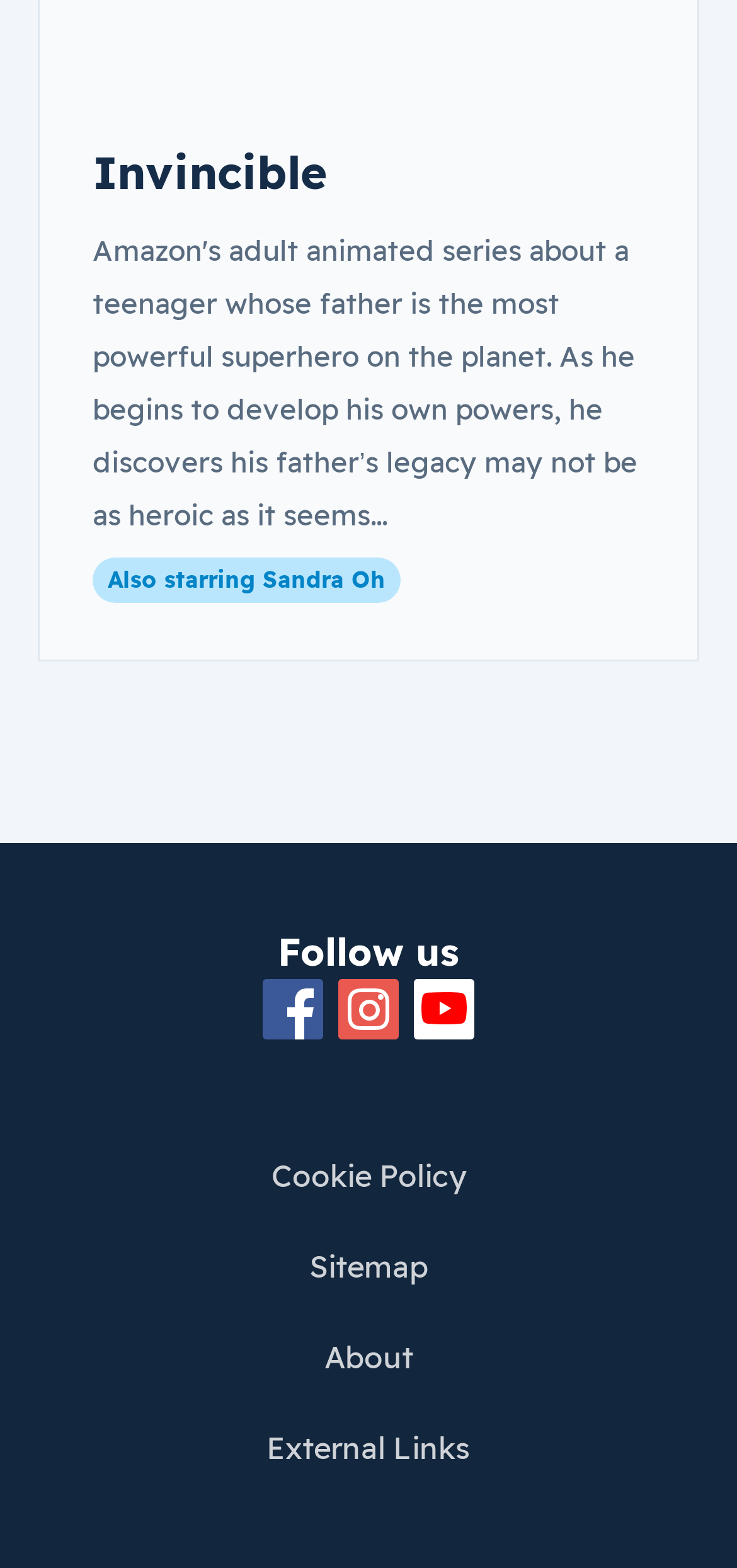How many links are there in the footer section?
Look at the image and respond with a one-word or short phrase answer.

5